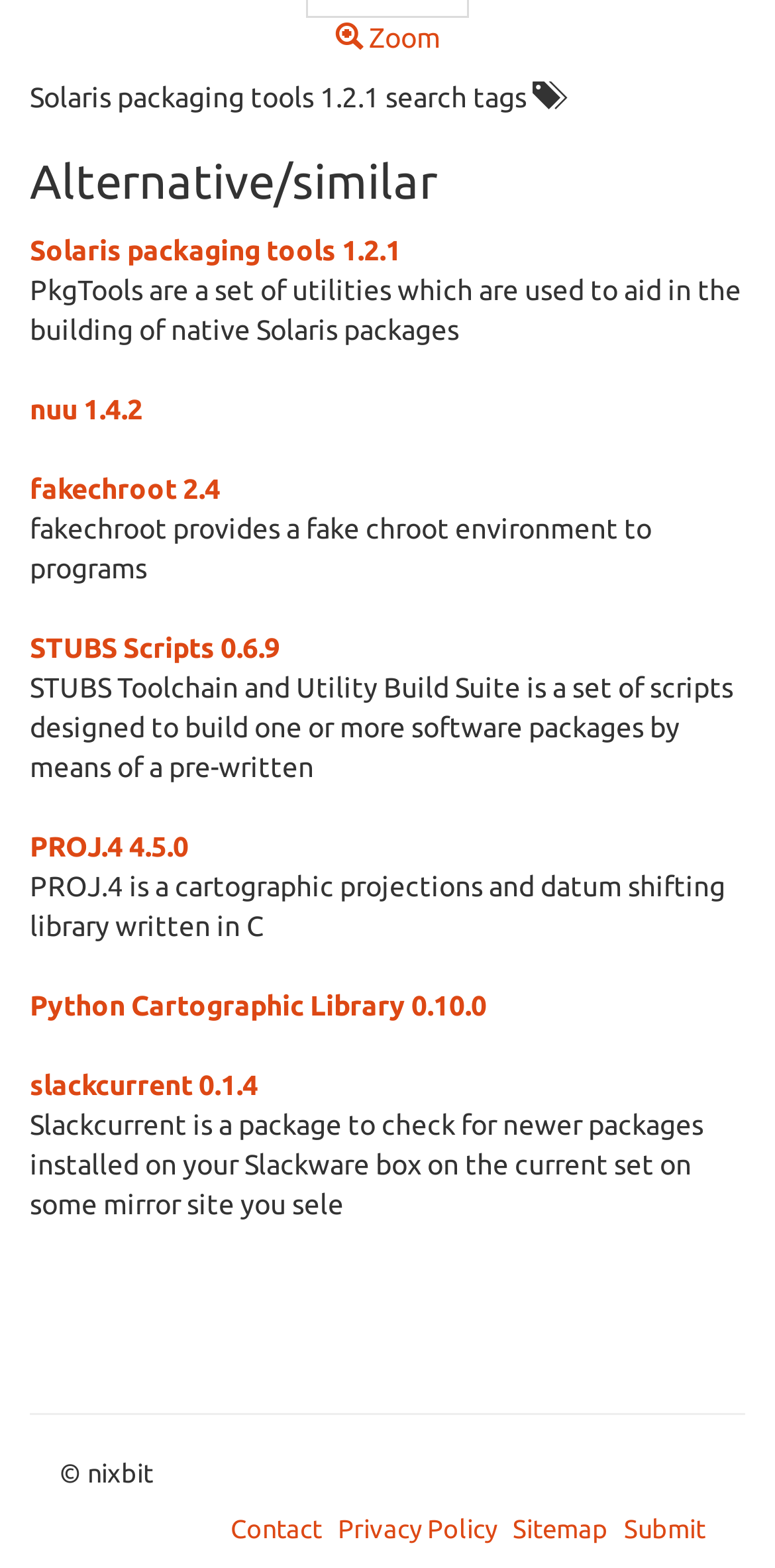What is the name of the copyright holder?
From the image, respond with a single word or phrase.

nixbit